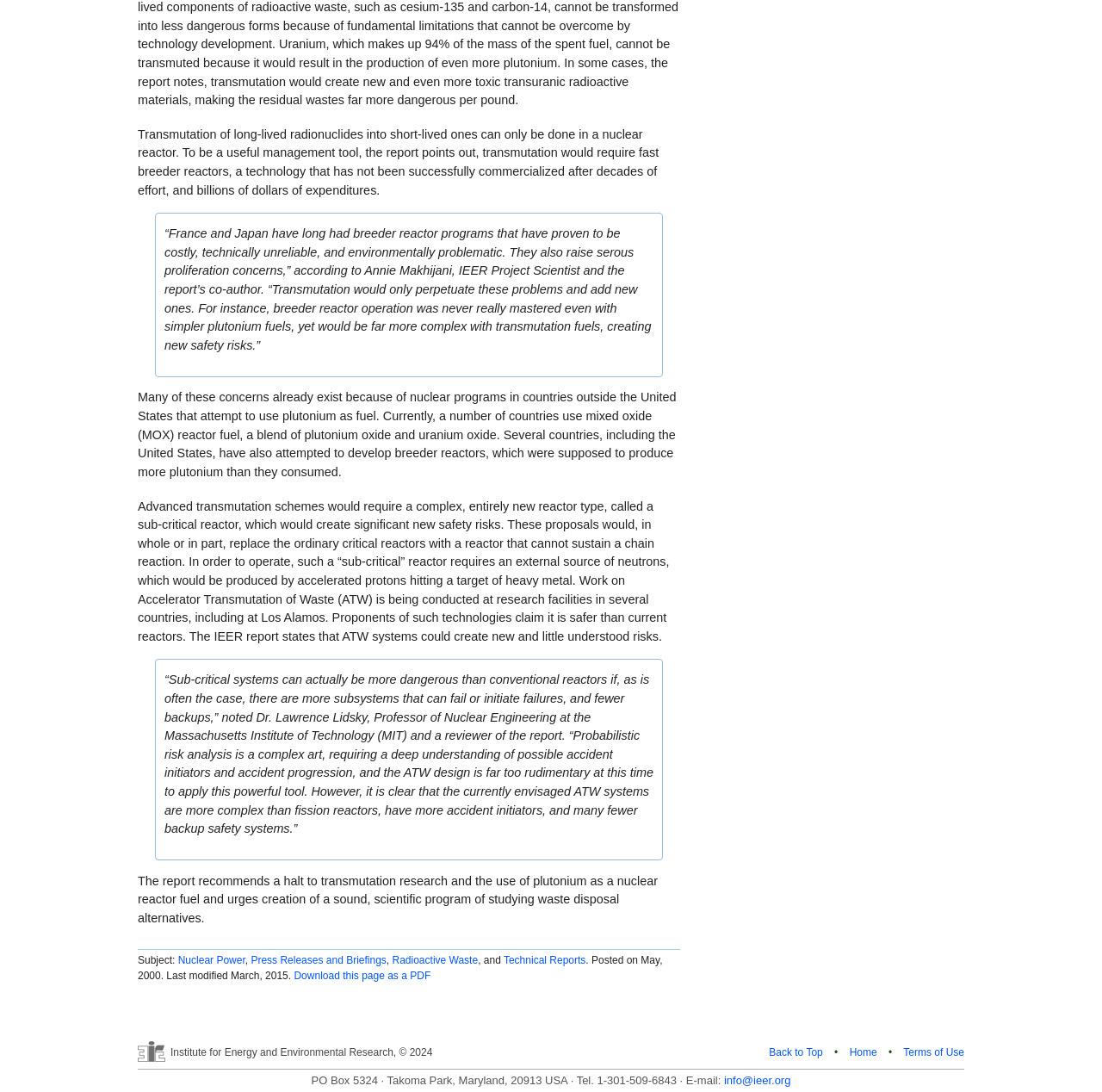Locate the bounding box coordinates of the item that should be clicked to fulfill the instruction: "Visit the 'Blogsandnews' homepage".

None